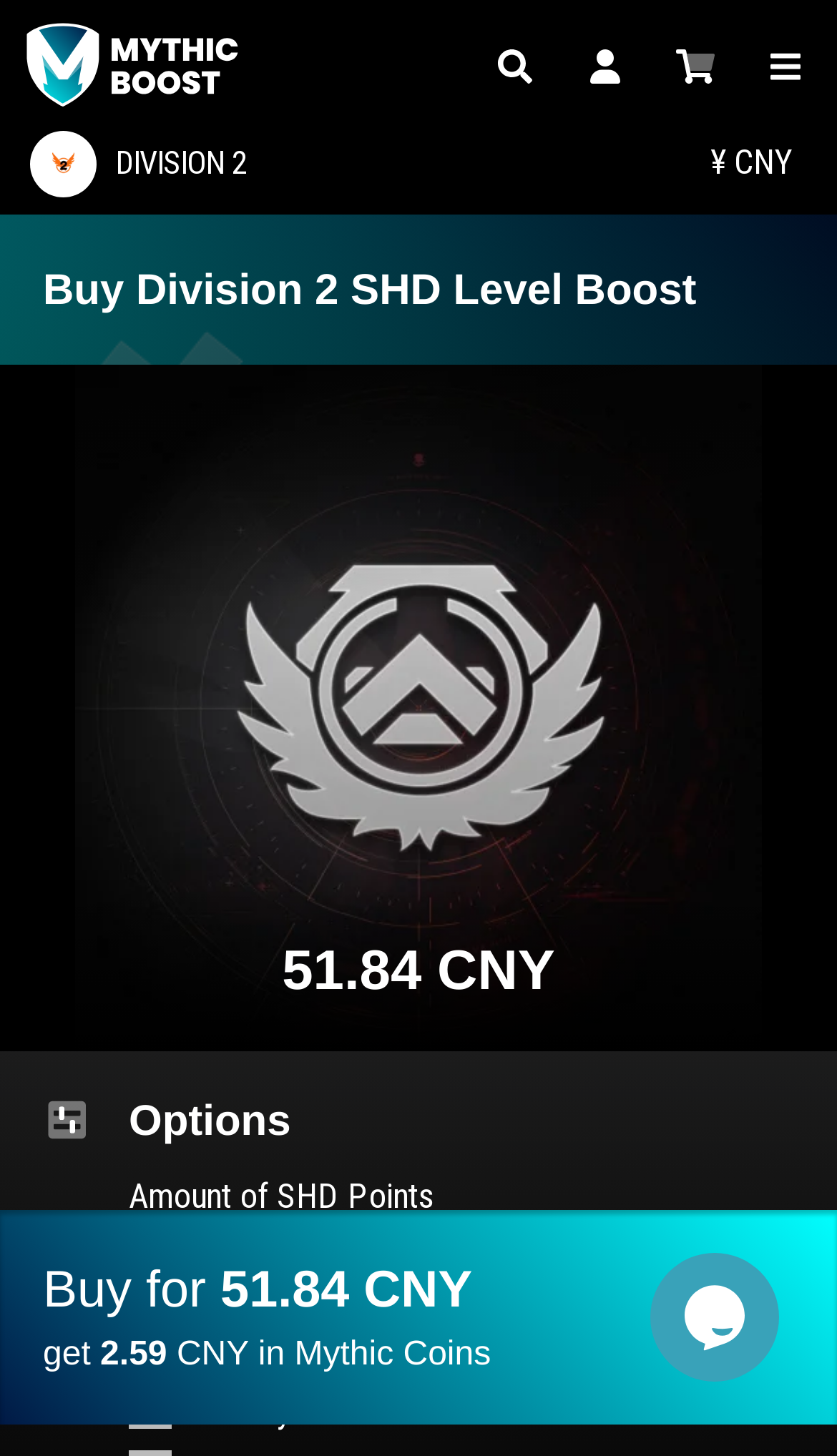Find the bounding box coordinates of the UI element according to this description: "input value="10" name="Quantity" value="10"".

[0.156, 0.847, 0.946, 0.894]